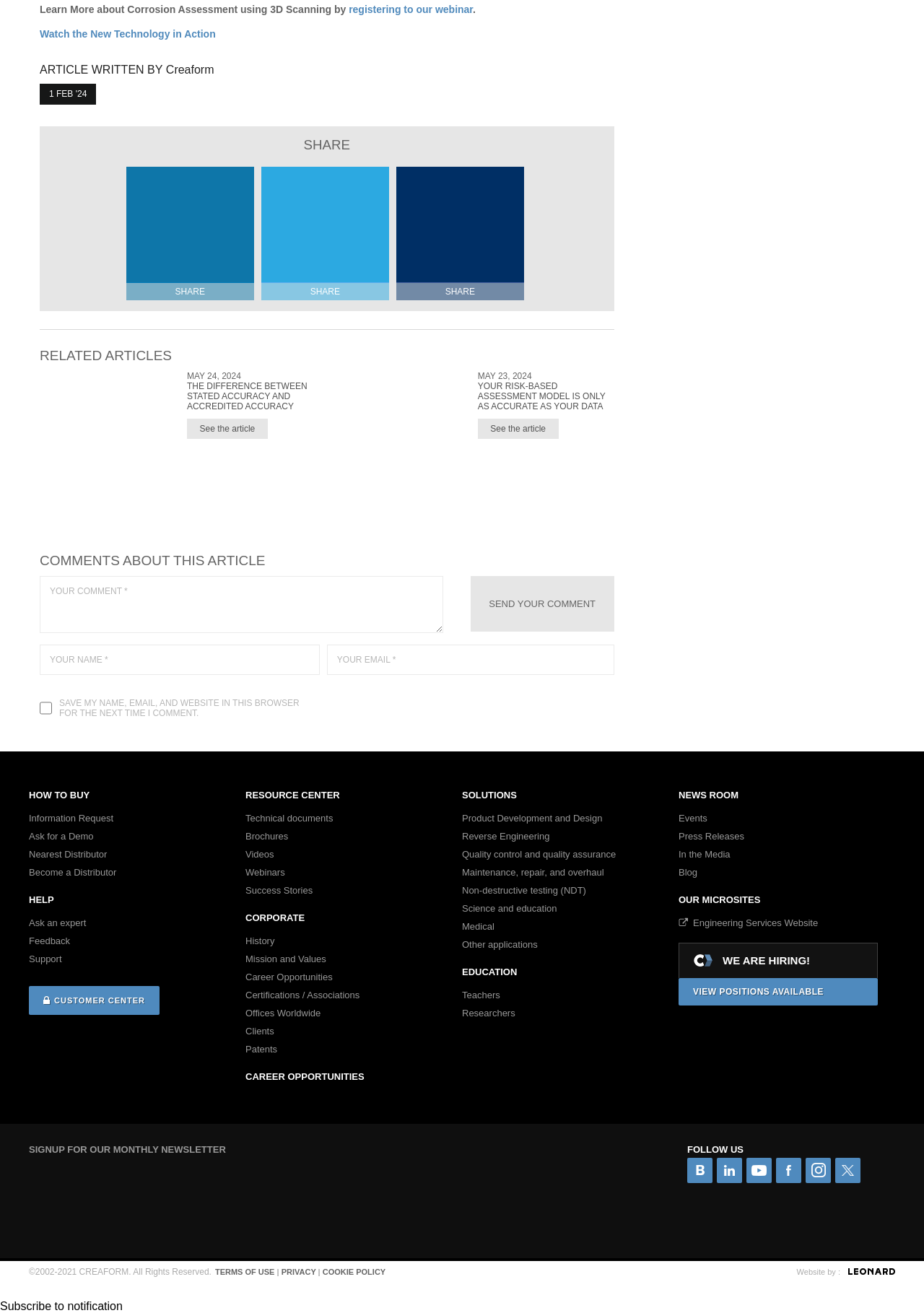Locate the bounding box coordinates of the element you need to click to accomplish the task described by this instruction: "Read the article 'The Difference Between Stated Accuracy and Accredited Accuracy'".

[0.043, 0.383, 0.194, 0.391]